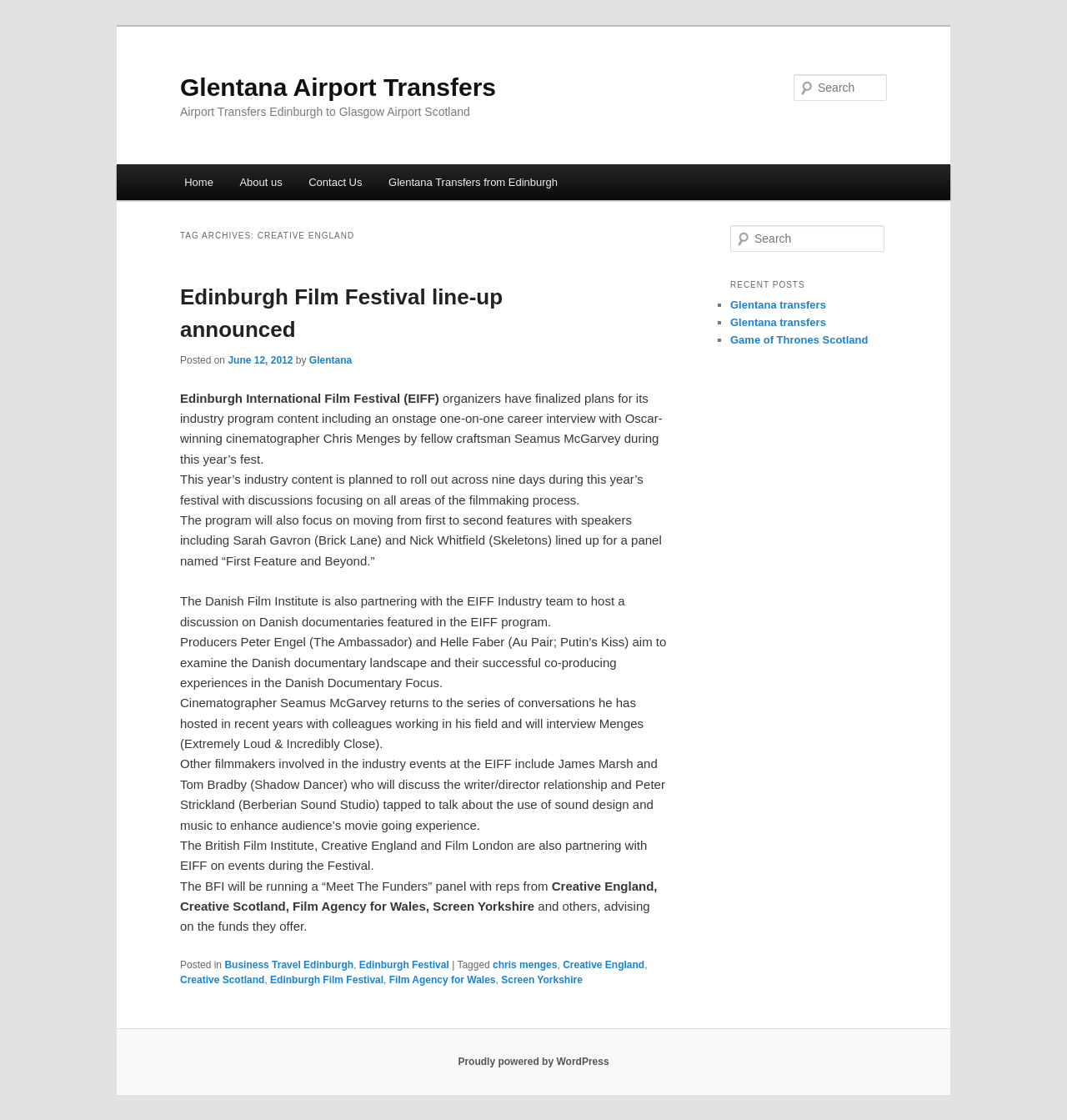Provide a thorough summary of the webpage.

The webpage is about Creative England, specifically focusing on Glentana Airport Transfers. At the top, there are two "Skip to" links, followed by a heading that reads "Glentana Airport Transfers" and a subheading that says "Airport Transfers Edinburgh to Glasgow Airport Scotland". 

On the top right, there is a search bar with a "Search" button. Below the search bar, there is a main menu with links to "Home", "About us", "Contact Us", and "Glentana Transfers from Edinburgh". 

The main content of the page is an article about the Edinburgh Film Festival, which includes a heading, a posted date, and a brief description. The article discusses the festival's industry program content, including an onstage interview with Oscar-winning cinematographer Chris Menges and other events.

To the right of the main content, there is a sidebar with a heading "RECENT POSTS" and a list of links to recent posts, including "Glentana transfers" and "Game of Thrones Scotland". 

At the bottom of the page, there is a footer with links to tags, including "Business Travel Edinburgh", "Edinburgh Festival", "Chris Menges", "Creative England", and others. There is also a copyright notice that reads "Proudly powered by WordPress".